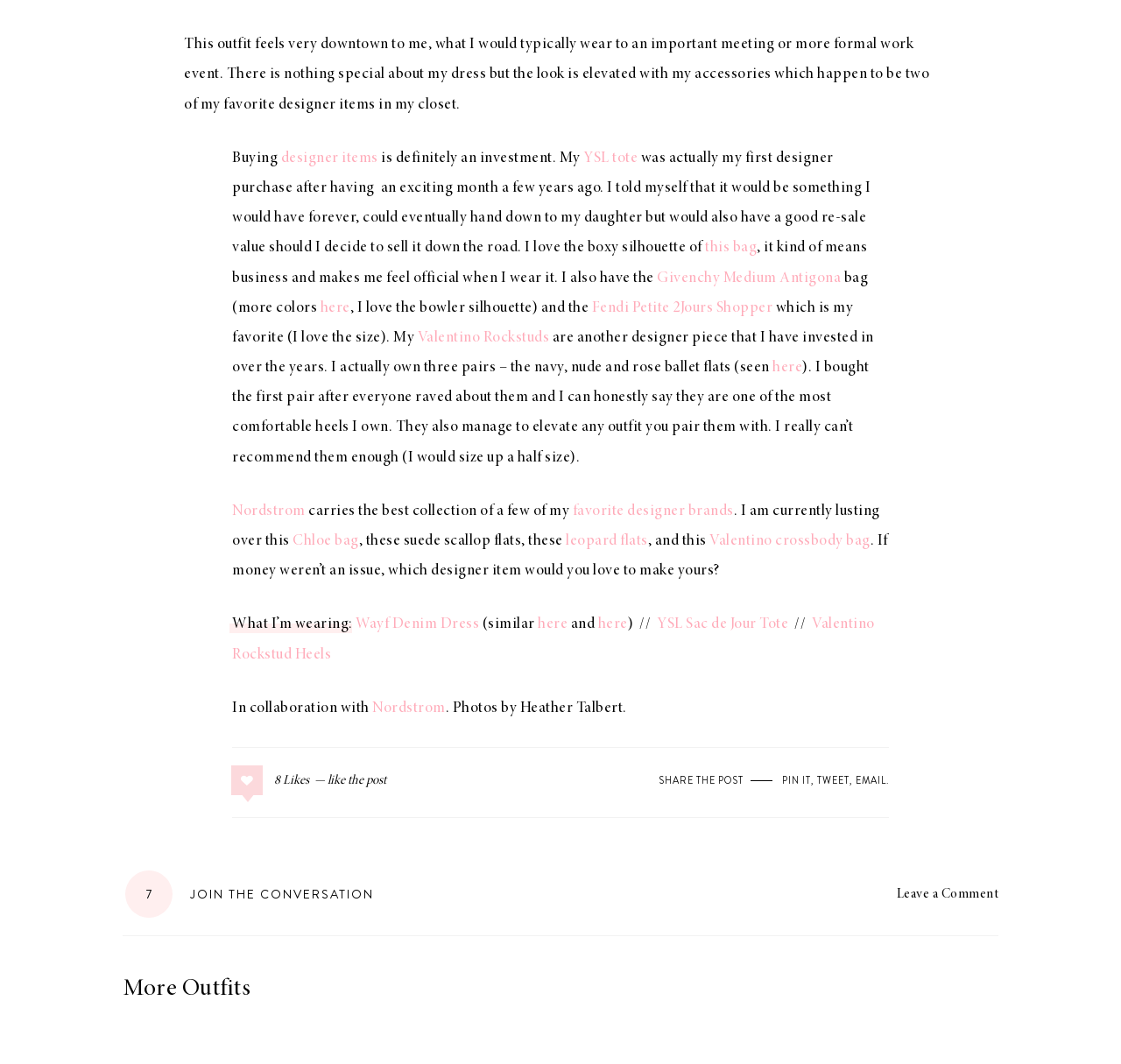Please find the bounding box coordinates of the element that you should click to achieve the following instruction: "Leave a comment". The coordinates should be presented as four float numbers between 0 and 1: [left, top, right, bottom].

[0.509, 0.818, 0.891, 0.863]